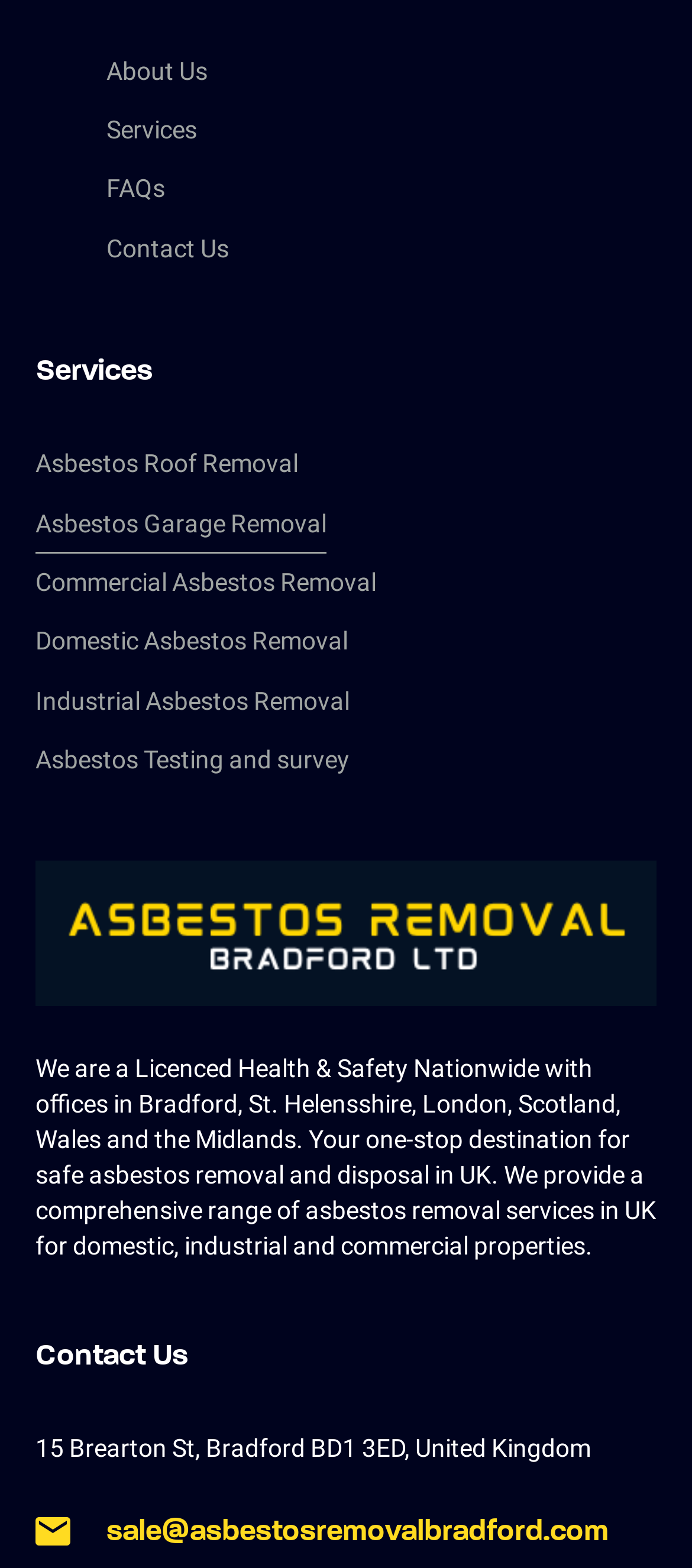Please identify the bounding box coordinates of the clickable area that will fulfill the following instruction: "View Asbestos Roof Removal services". The coordinates should be in the format of four float numbers between 0 and 1, i.e., [left, top, right, bottom].

[0.051, 0.278, 0.431, 0.315]